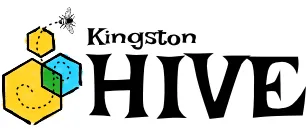By analyzing the image, answer the following question with a detailed response: What does Kingston HIVE aim to be part of?

The branding reflects Kingston HIVE's commitment to being a part of solutions for climate change and fostering community involvement in local environmental efforts.